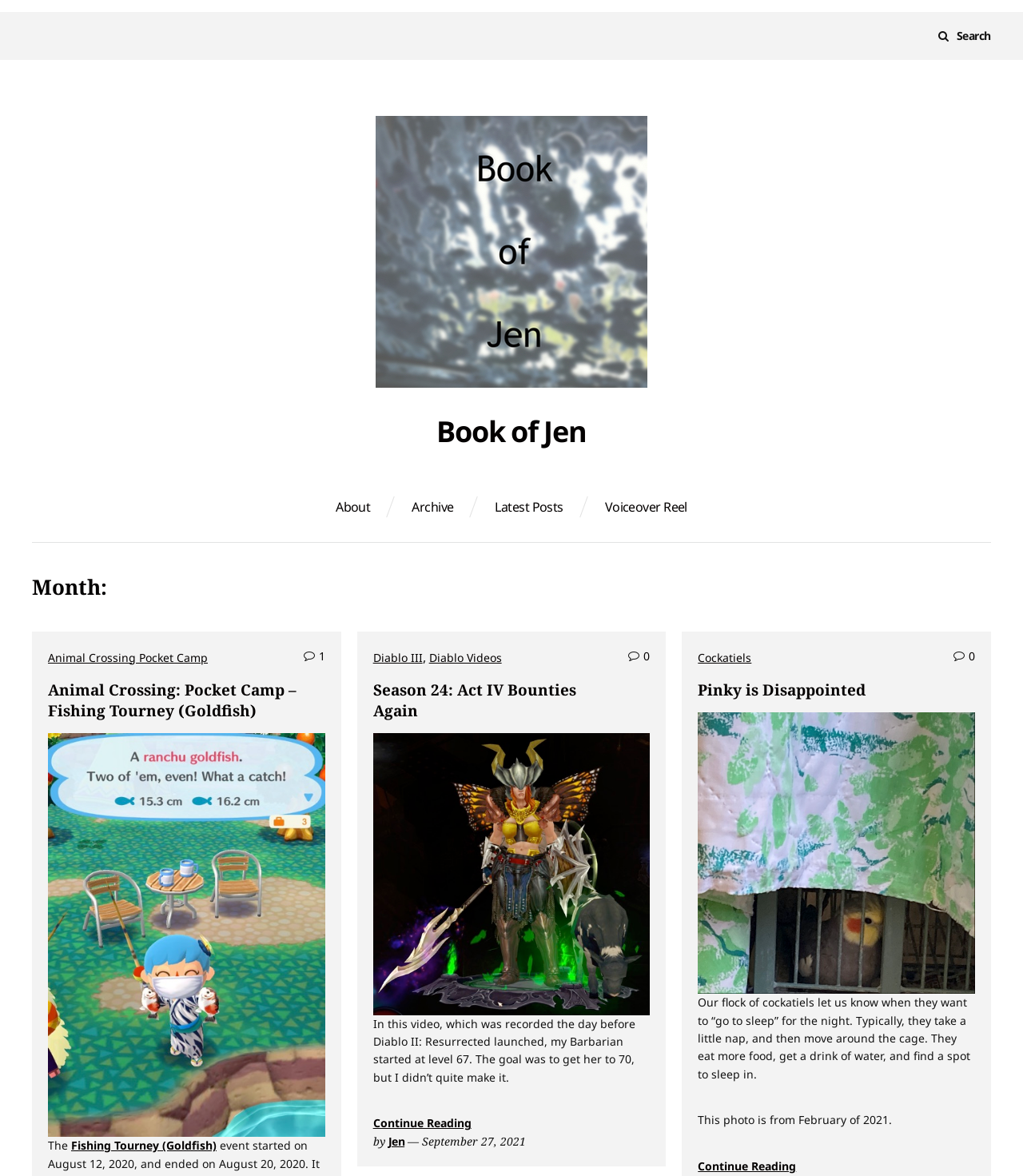Identify the bounding box coordinates of the area that should be clicked in order to complete the given instruction: "Search the website". The bounding box coordinates should be four float numbers between 0 and 1, i.e., [left, top, right, bottom].

[0.918, 0.024, 0.969, 0.037]